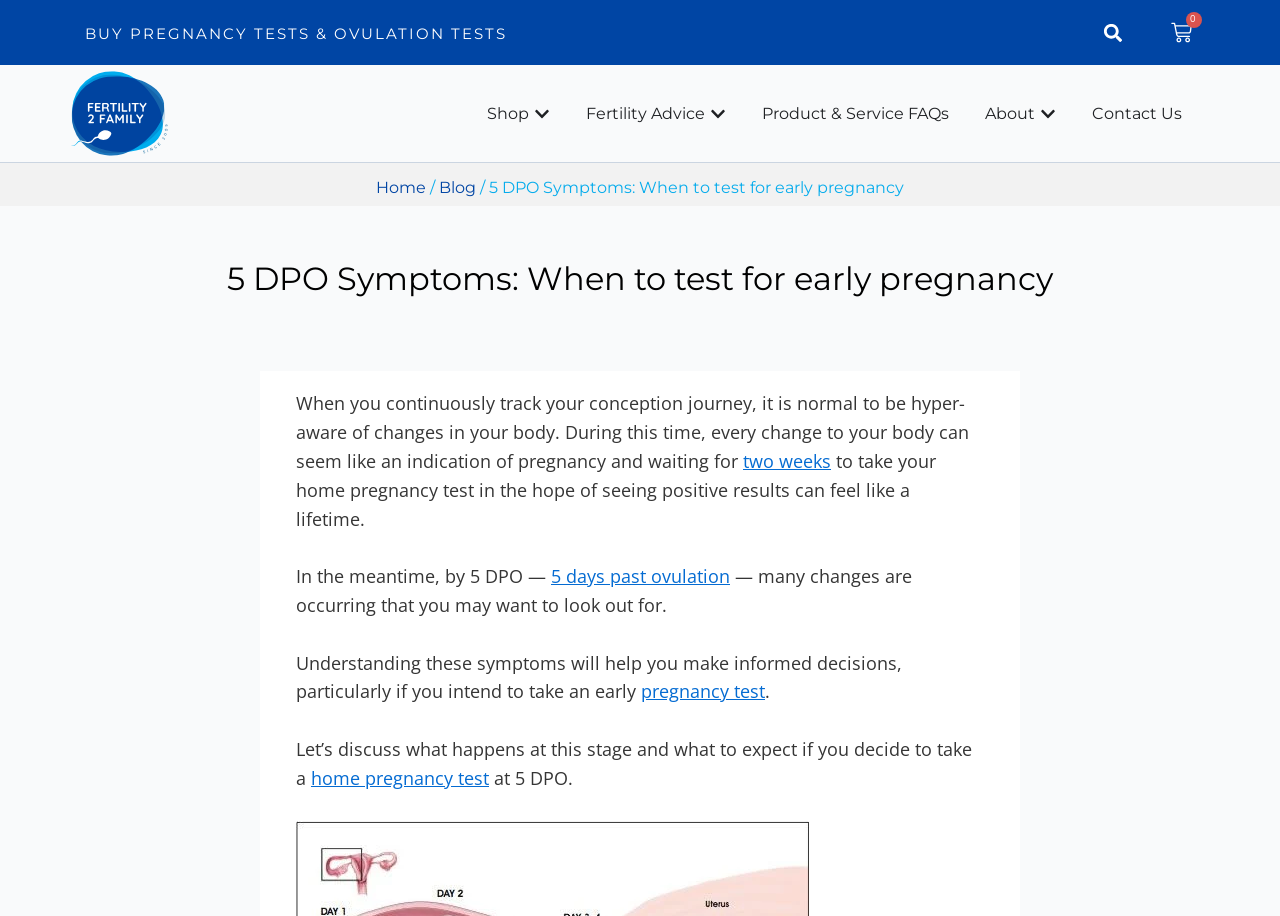Answer the following query concisely with a single word or phrase:
How many images are on the webpage?

2